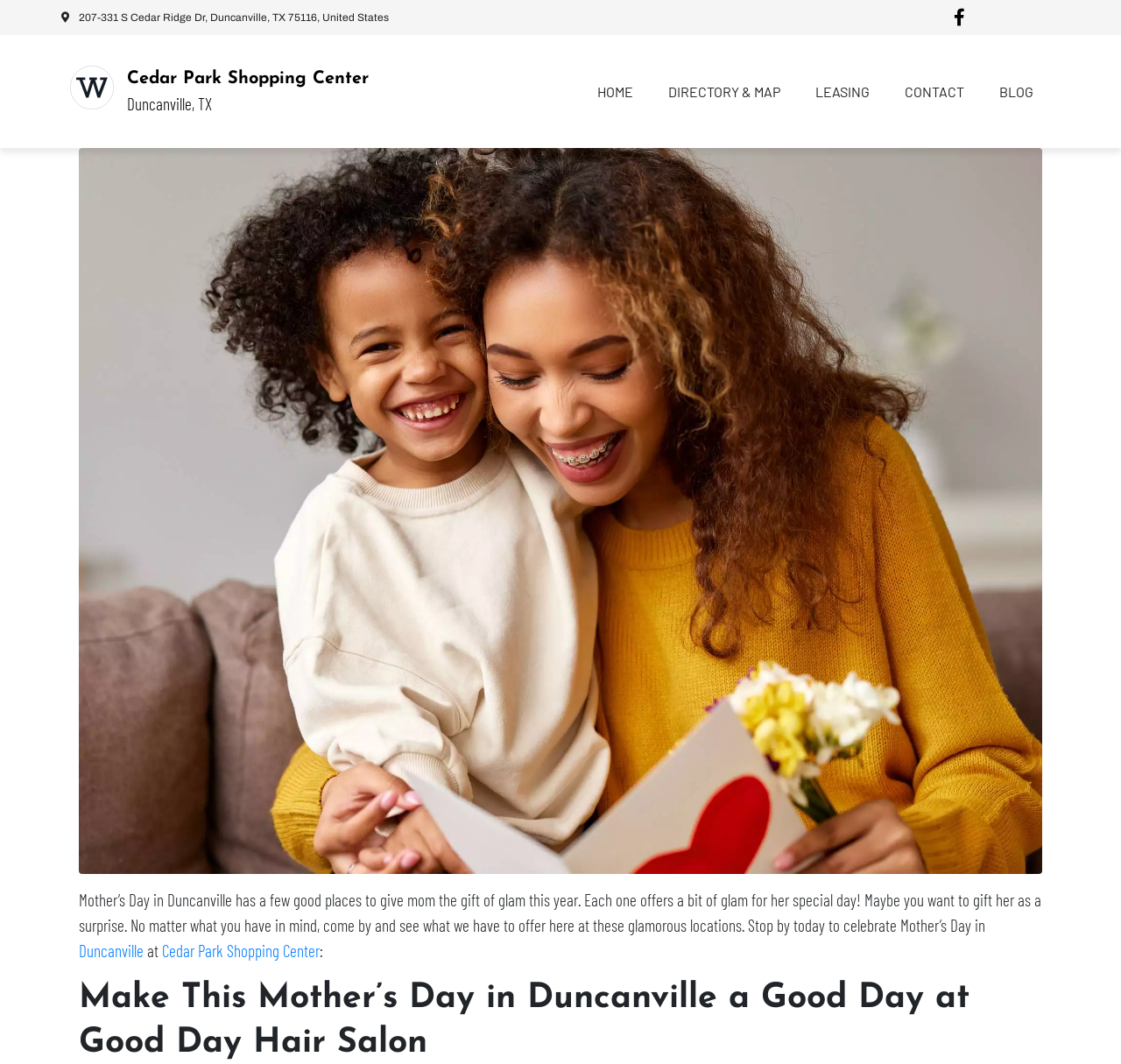Given the element description Blog, specify the bounding box coordinates of the corresponding UI element in the format (top-left x, top-left y, bottom-right x, bottom-right y). All values must be between 0 and 1.

[0.876, 0.07, 0.938, 0.102]